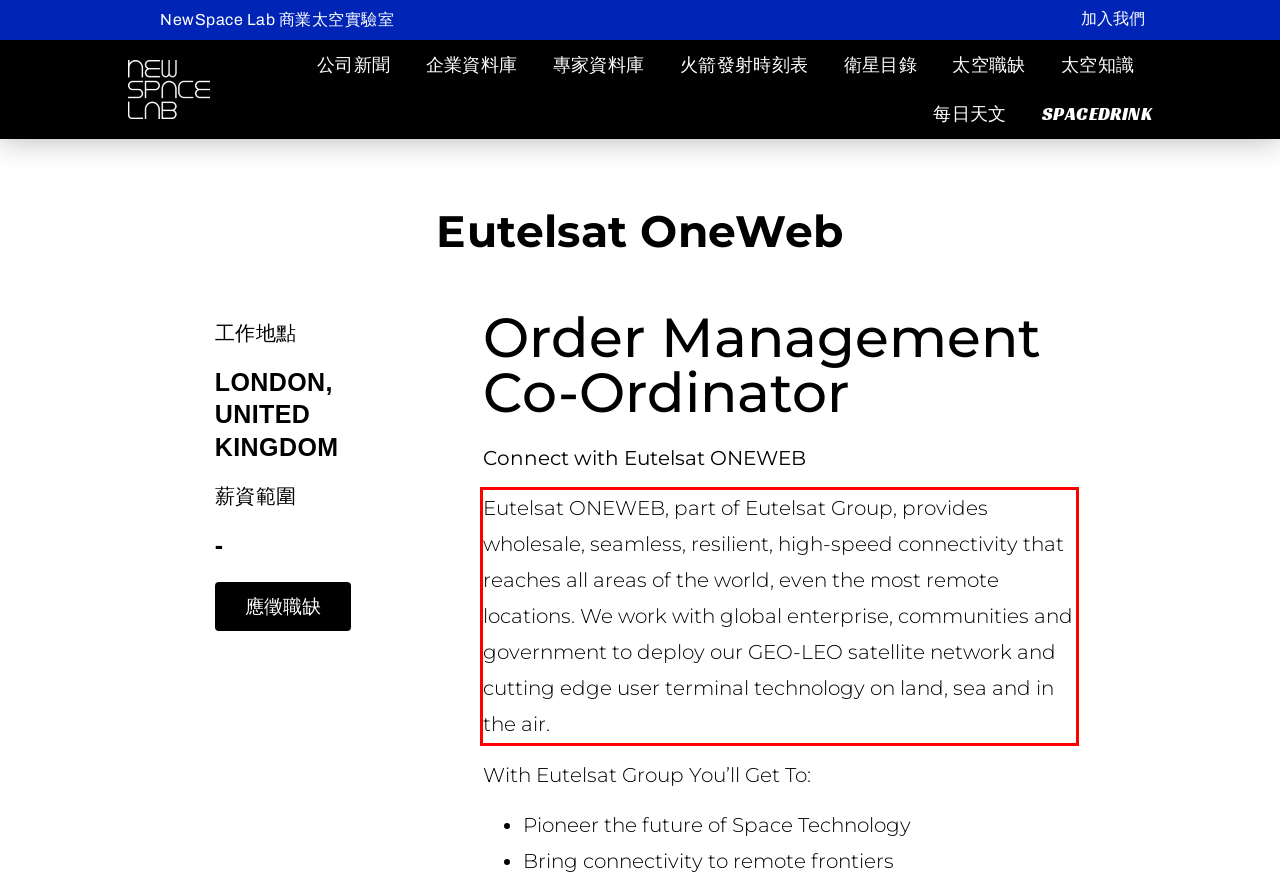Given a screenshot of a webpage, locate the red bounding box and extract the text it encloses.

Eutelsat ONEWEB, part of Eutelsat Group, provides wholesale, seamless, resilient, high-speed connectivity that reaches all areas of the world, even the most remote locations. We work with global enterprise, communities and government to deploy our GEO-LEO satellite network and cutting edge user terminal technology on land, sea and in the air.